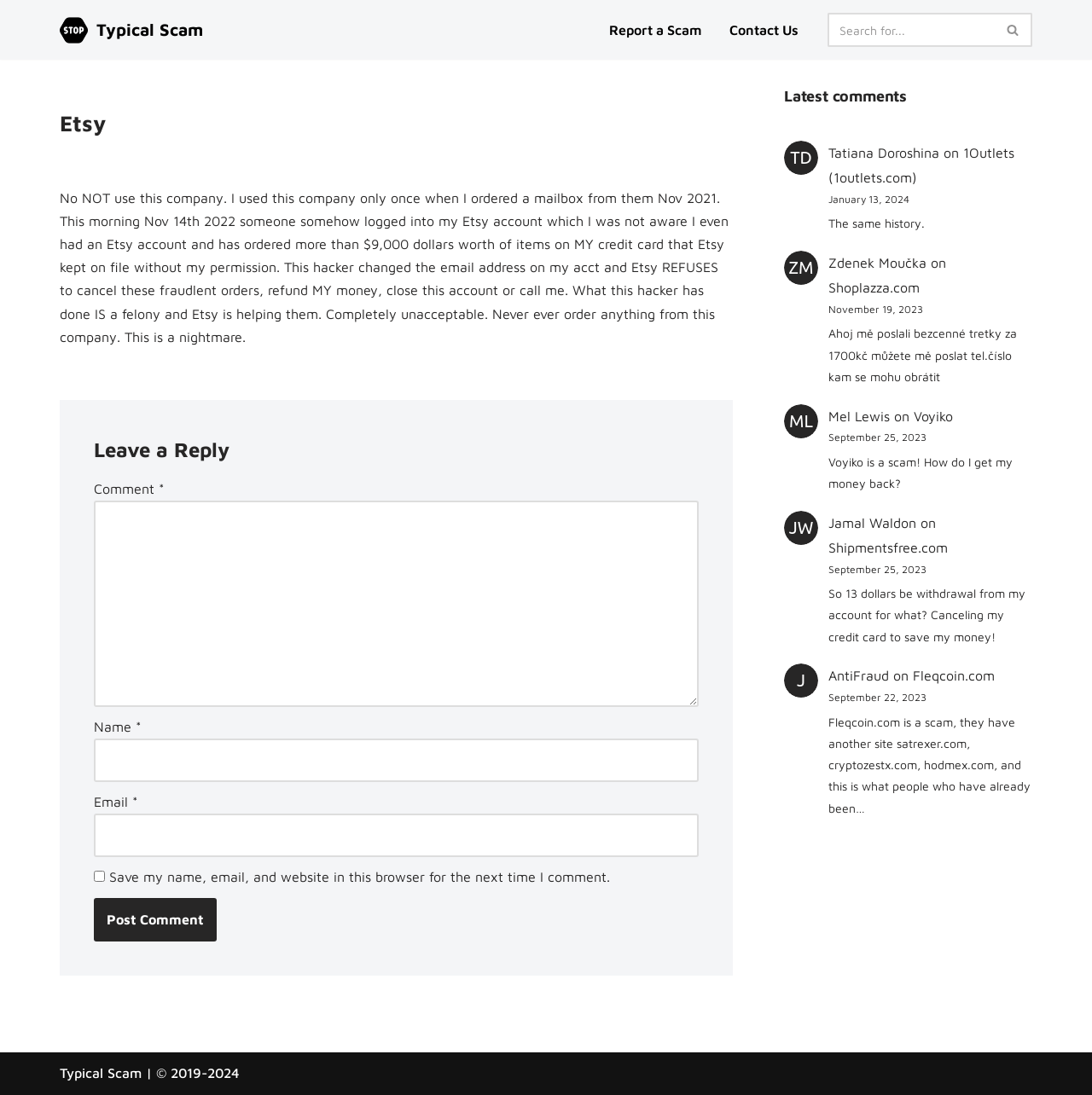Please specify the bounding box coordinates of the element that should be clicked to execute the given instruction: 'Leave a comment'. Ensure the coordinates are four float numbers between 0 and 1, expressed as [left, top, right, bottom].

[0.086, 0.457, 0.64, 0.645]